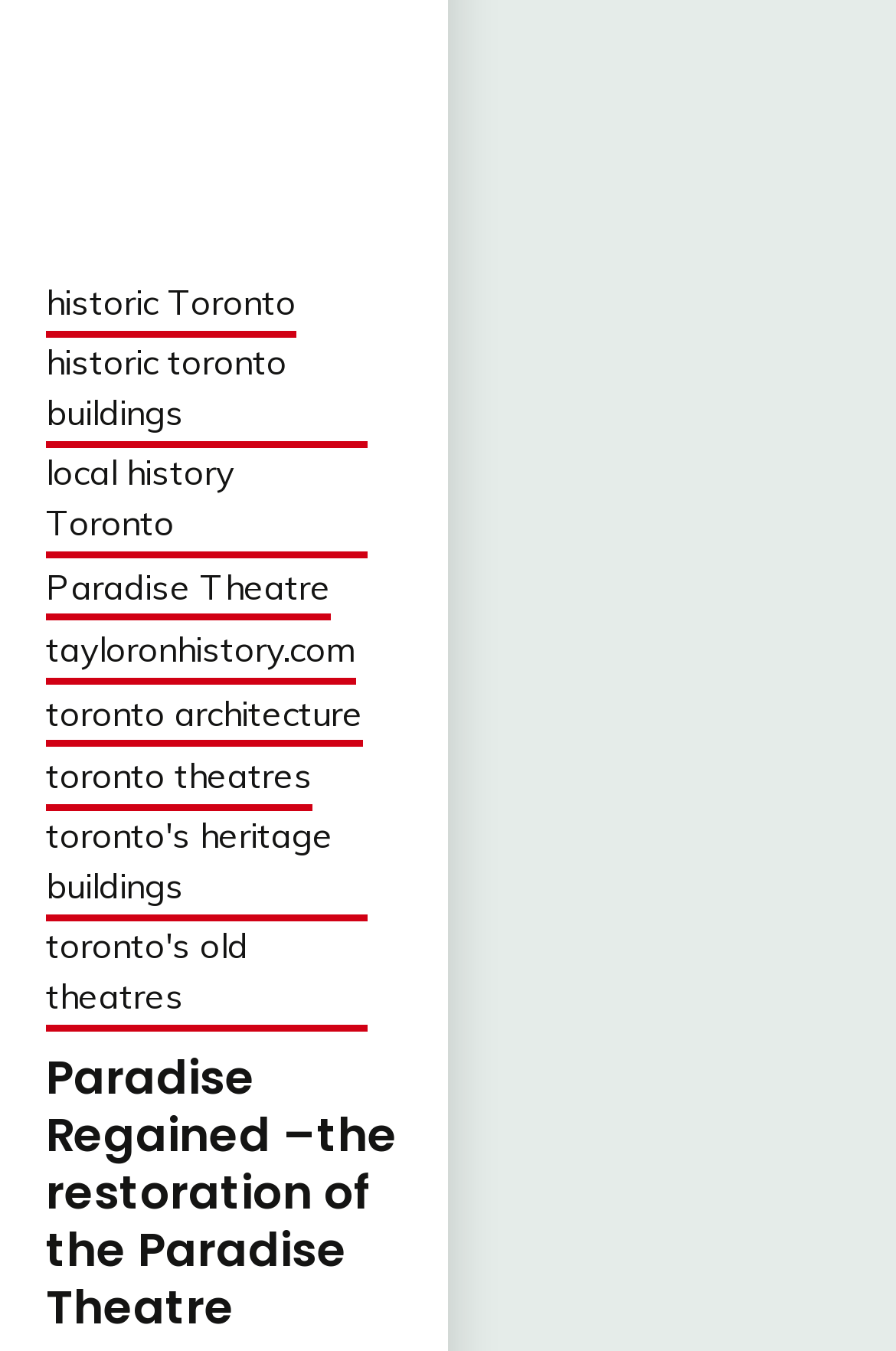How many headings are on the webpage?
Please look at the screenshot and answer using one word or phrase.

1